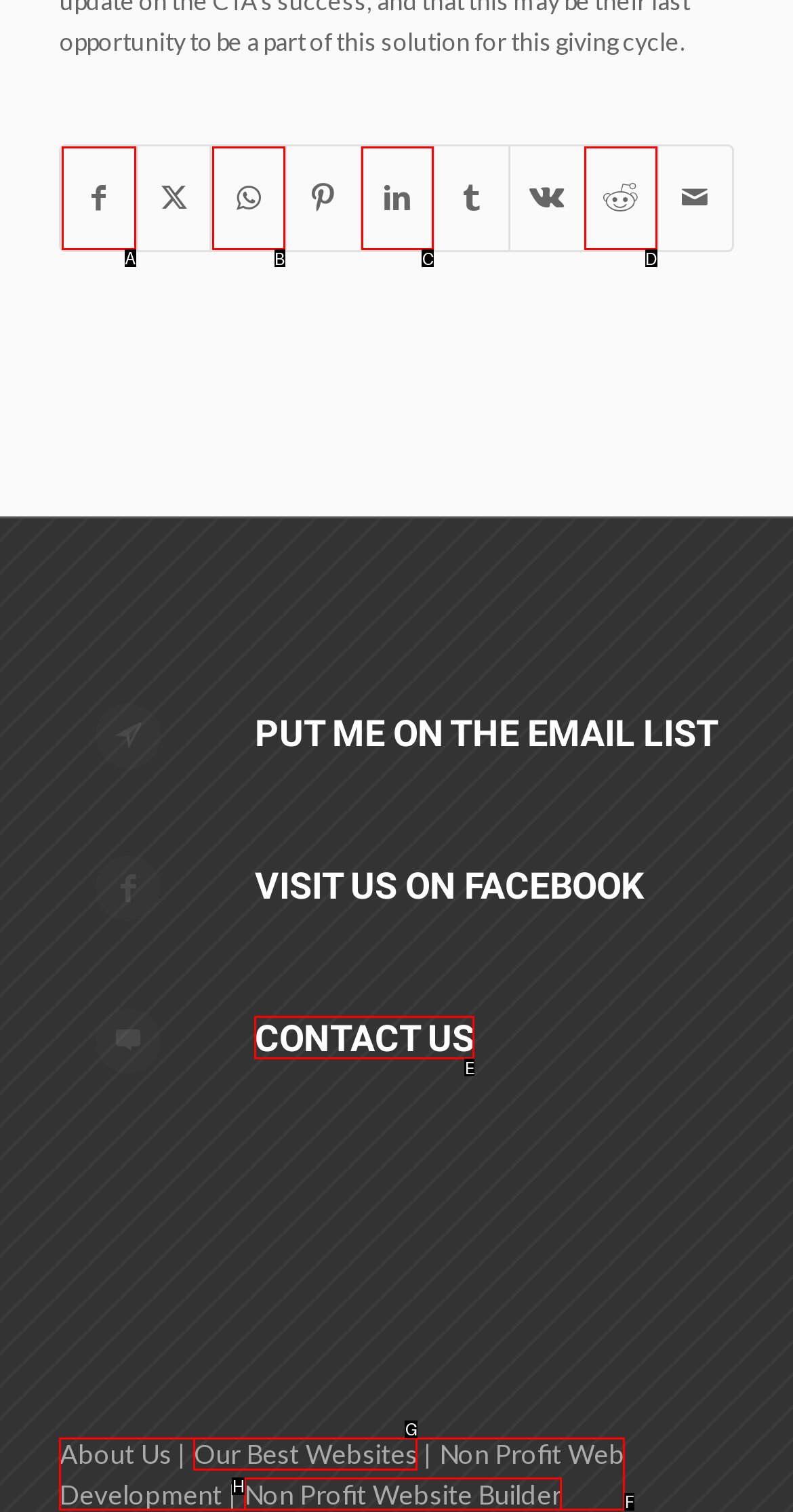Select the right option to accomplish this task: Share on Facebook. Reply with the letter corresponding to the correct UI element.

A